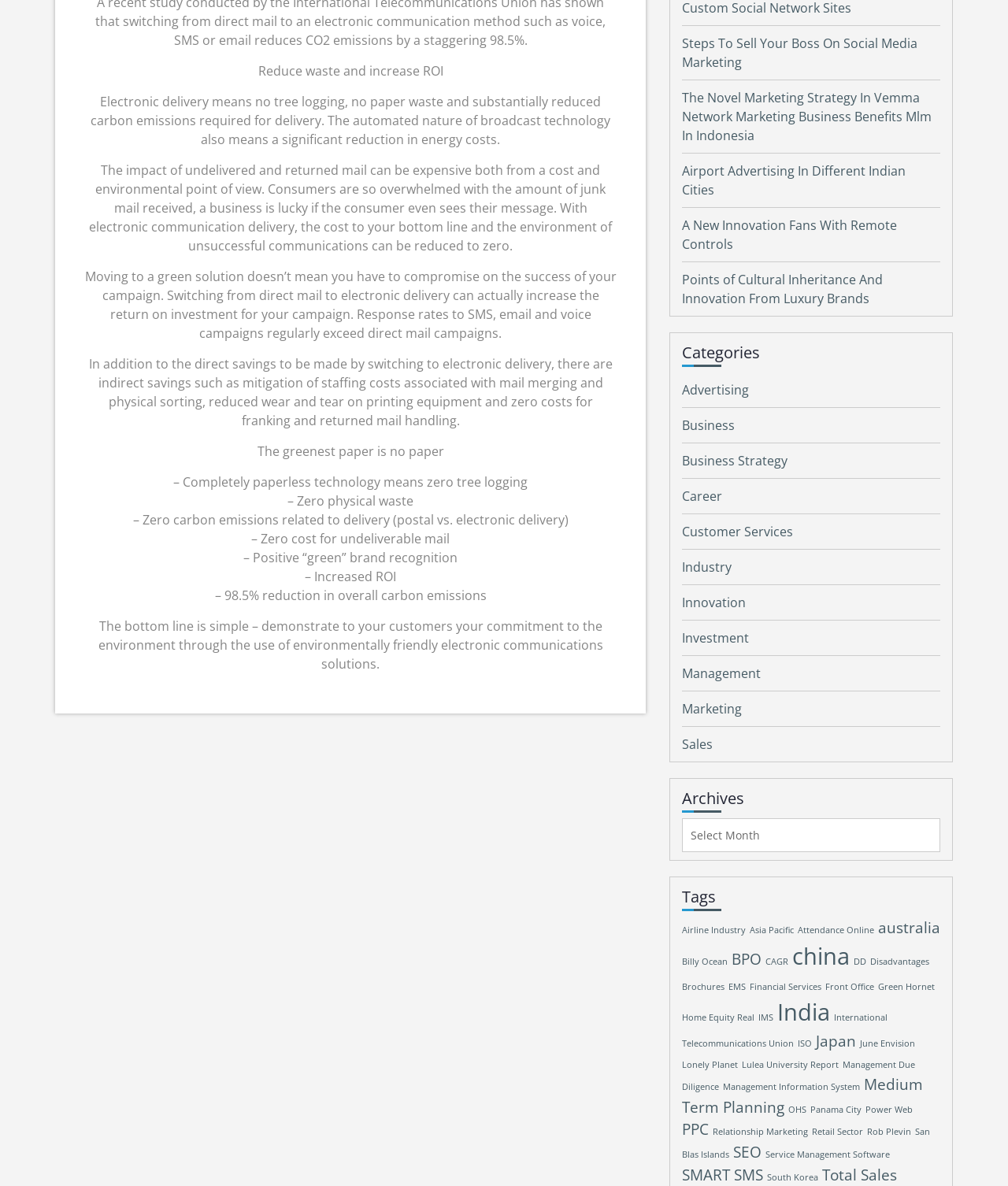Using the description "Marketing", locate and provide the bounding box of the UI element.

[0.677, 0.59, 0.736, 0.605]